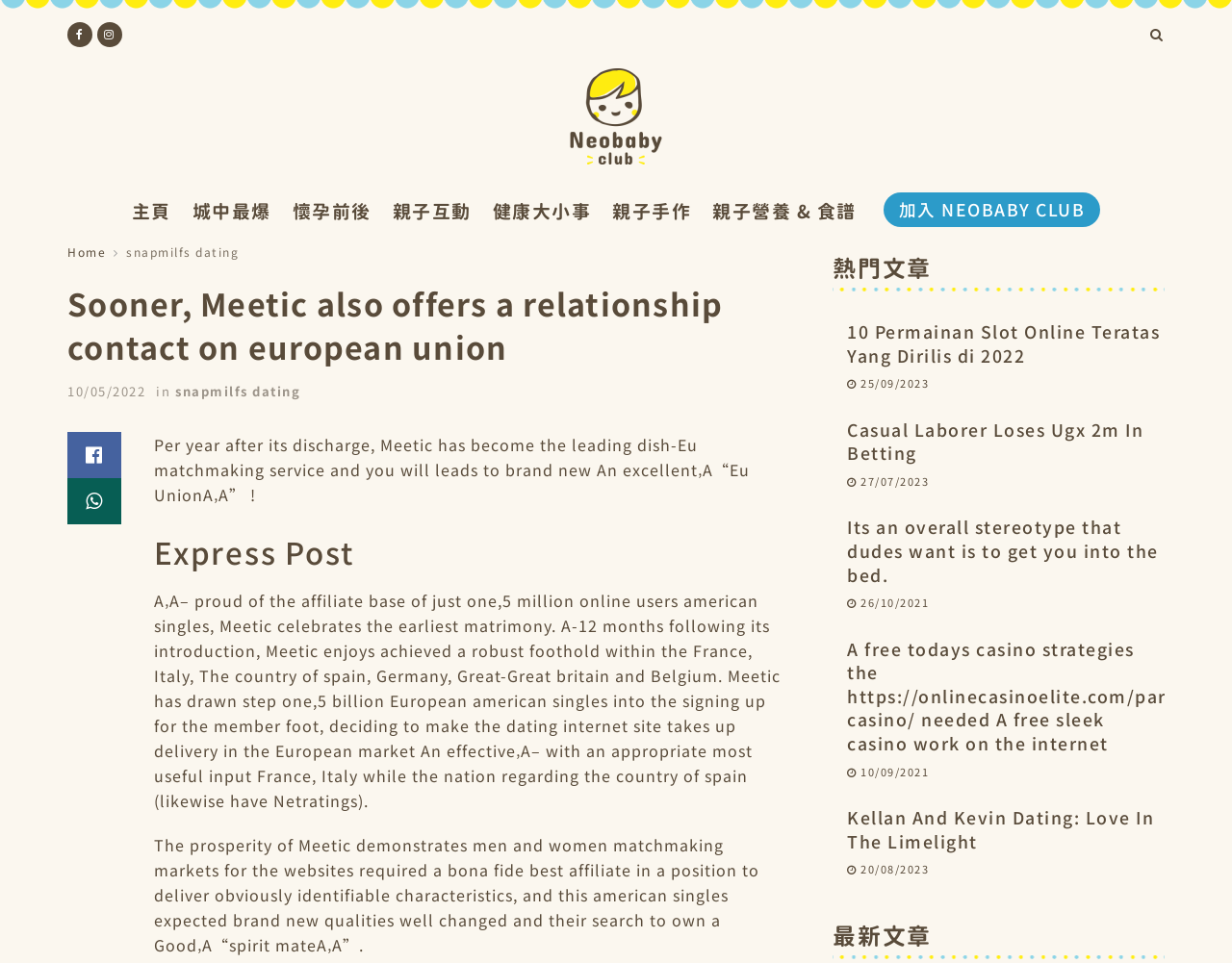Please specify the bounding box coordinates of the clickable region to carry out the following instruction: "Click on the 'Purchase' button". The coordinates should be four float numbers between 0 and 1, in the format [left, top, right, bottom].

None